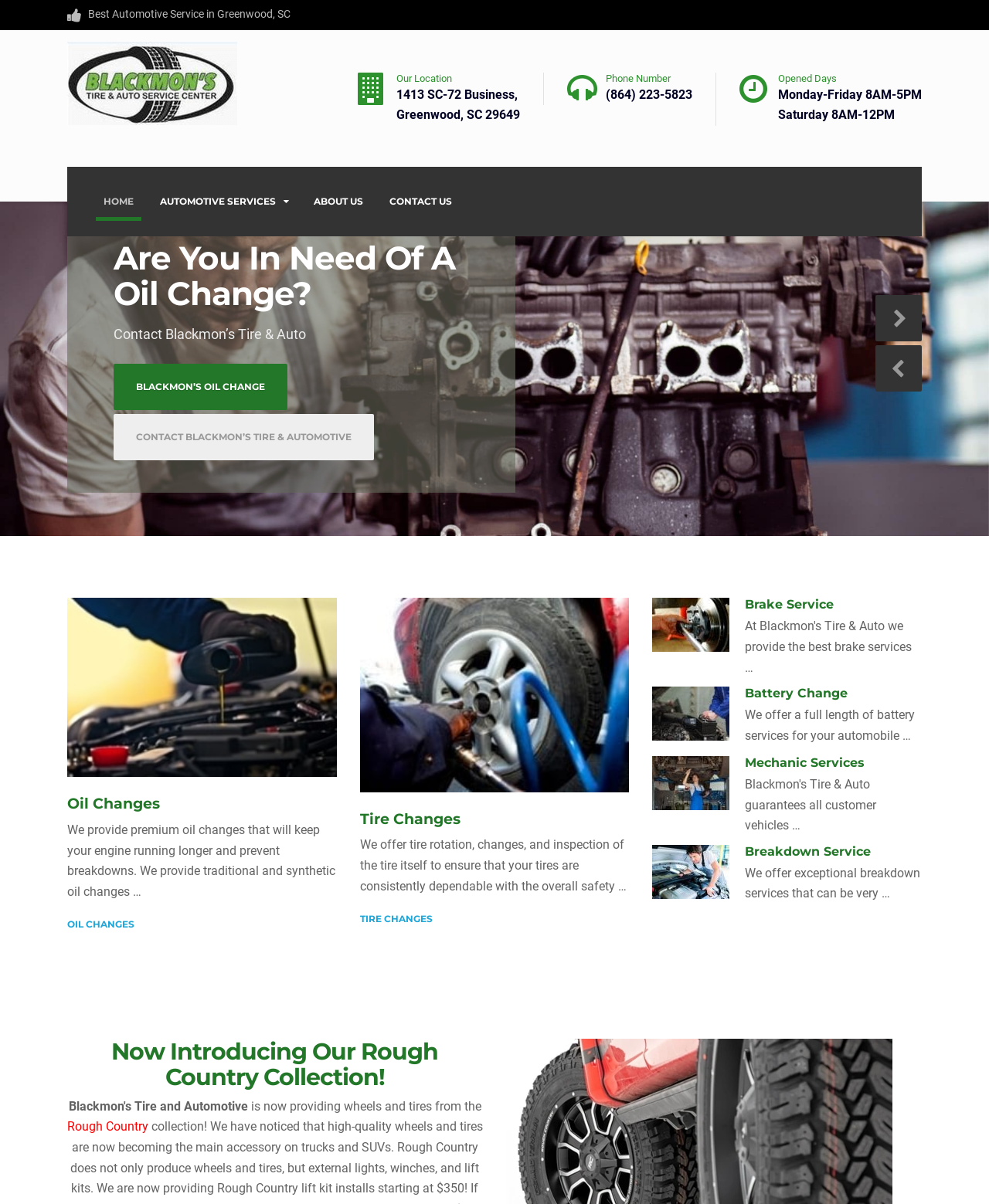What is the address of Blackmon's Tire & Auto?
Answer with a single word or phrase, using the screenshot for reference.

1413 SC-72 Business, Greenwood, SC 29649